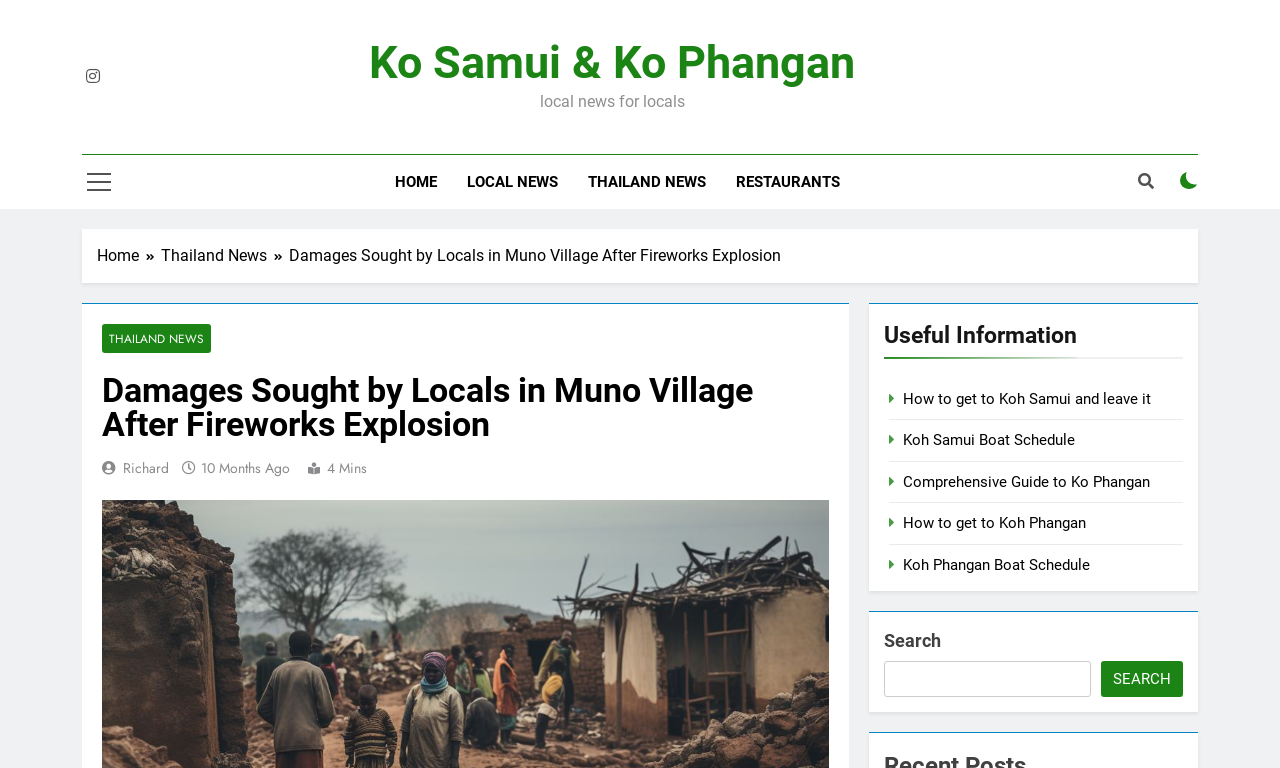What is the text of the first link in the 'Useful Information' section?
Based on the image, provide a one-word or brief-phrase response.

How to get to Koh Samui and leave it